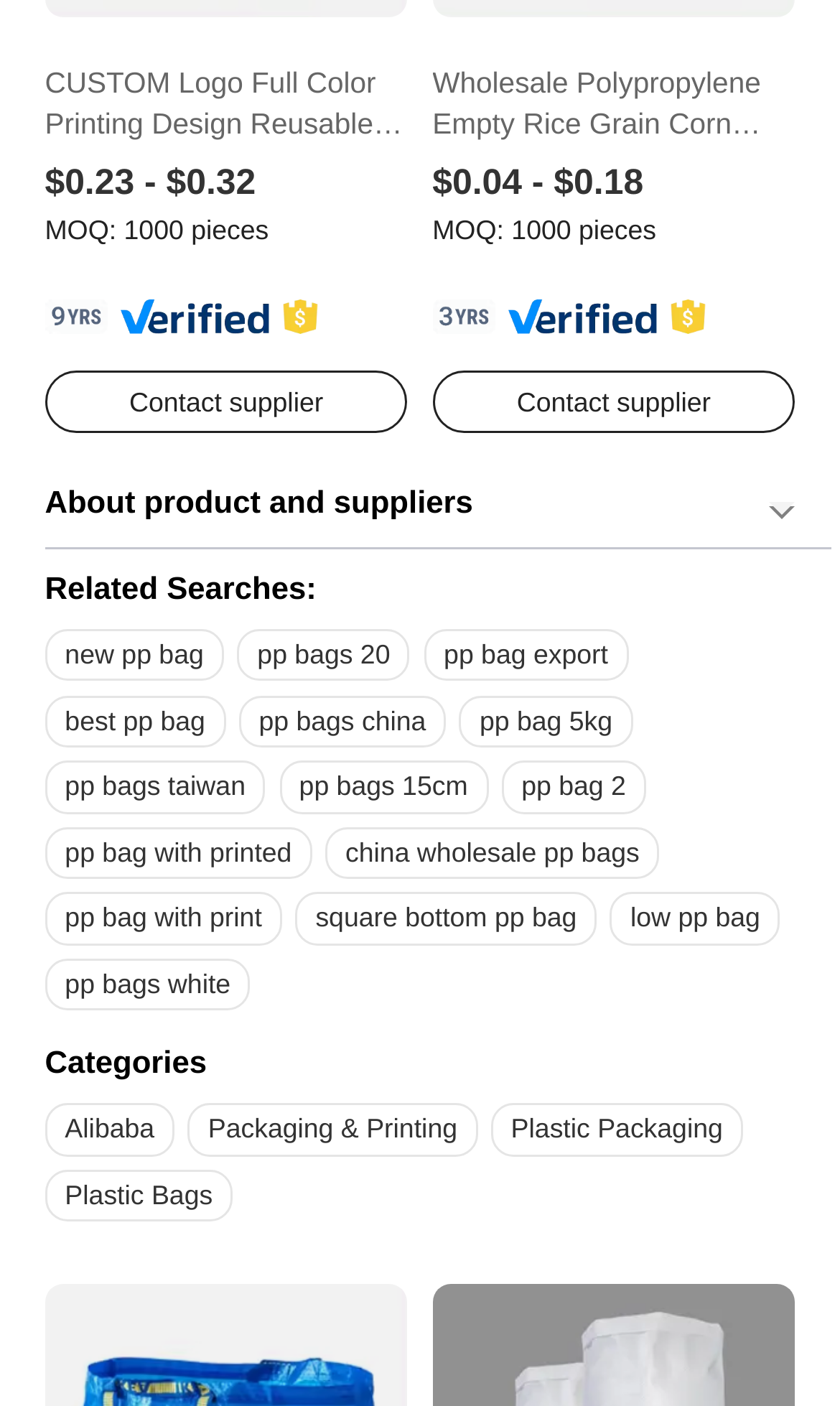Determine the bounding box coordinates of the target area to click to execute the following instruction: "View new pp bag."

[0.053, 0.448, 0.266, 0.485]